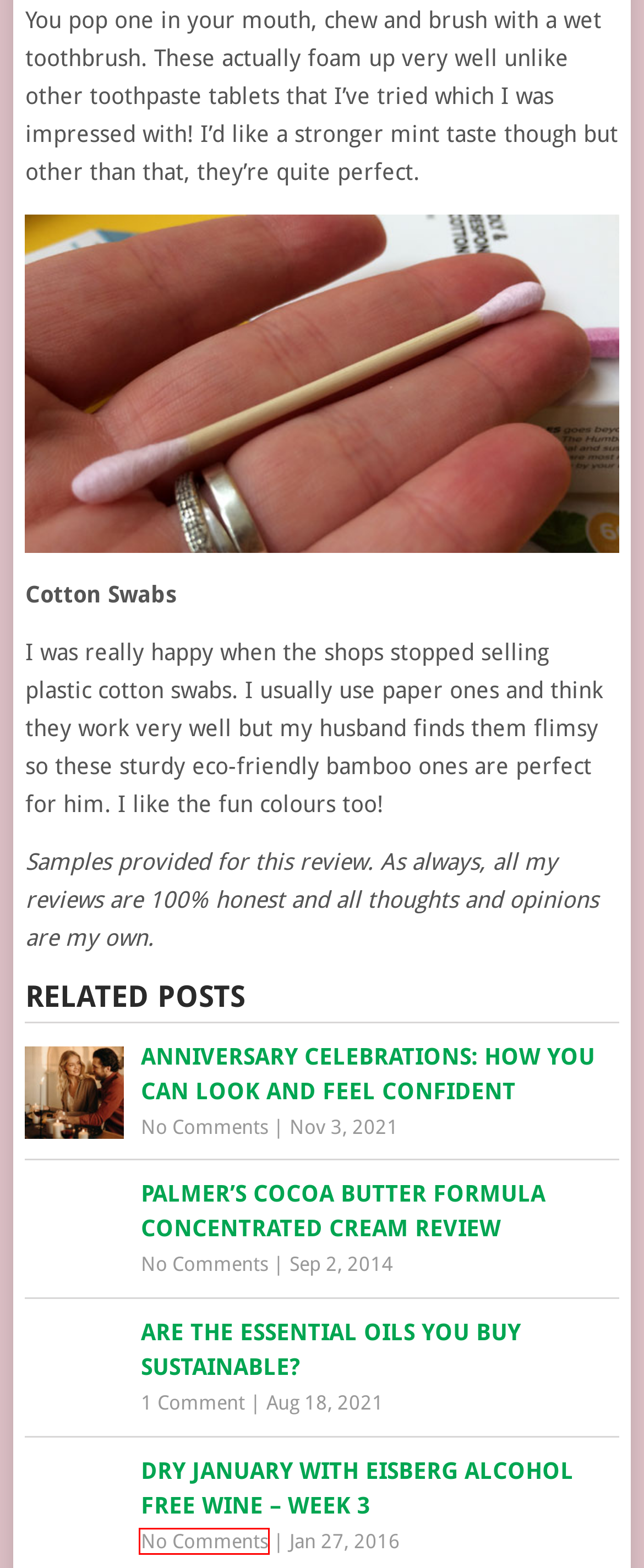Look at the screenshot of a webpage where a red rectangle bounding box is present. Choose the webpage description that best describes the new webpage after clicking the element inside the red bounding box. Here are the candidates:
A. Anniversary Celebrations: How You Can Look And Feel Confident - A Mum Reviews
B. Dry January with Eisberg Alcohol Free Wine – Week 3 - A Mum Reviews
C. Kids Archives - A Mum Reviews
D. Life Archives - A Mum Reviews
E. Raindrop Plastic Free Cleaning Products Review + Discount Code - A Mum Reviews
F. Are The Essential Oils You Buy Sustainable? - A Mum Reviews
G. Palmer's Cocoa Butter Formula Concentrated Cream Review - A Mum Reviews
H. Home Archives - A Mum Reviews

B